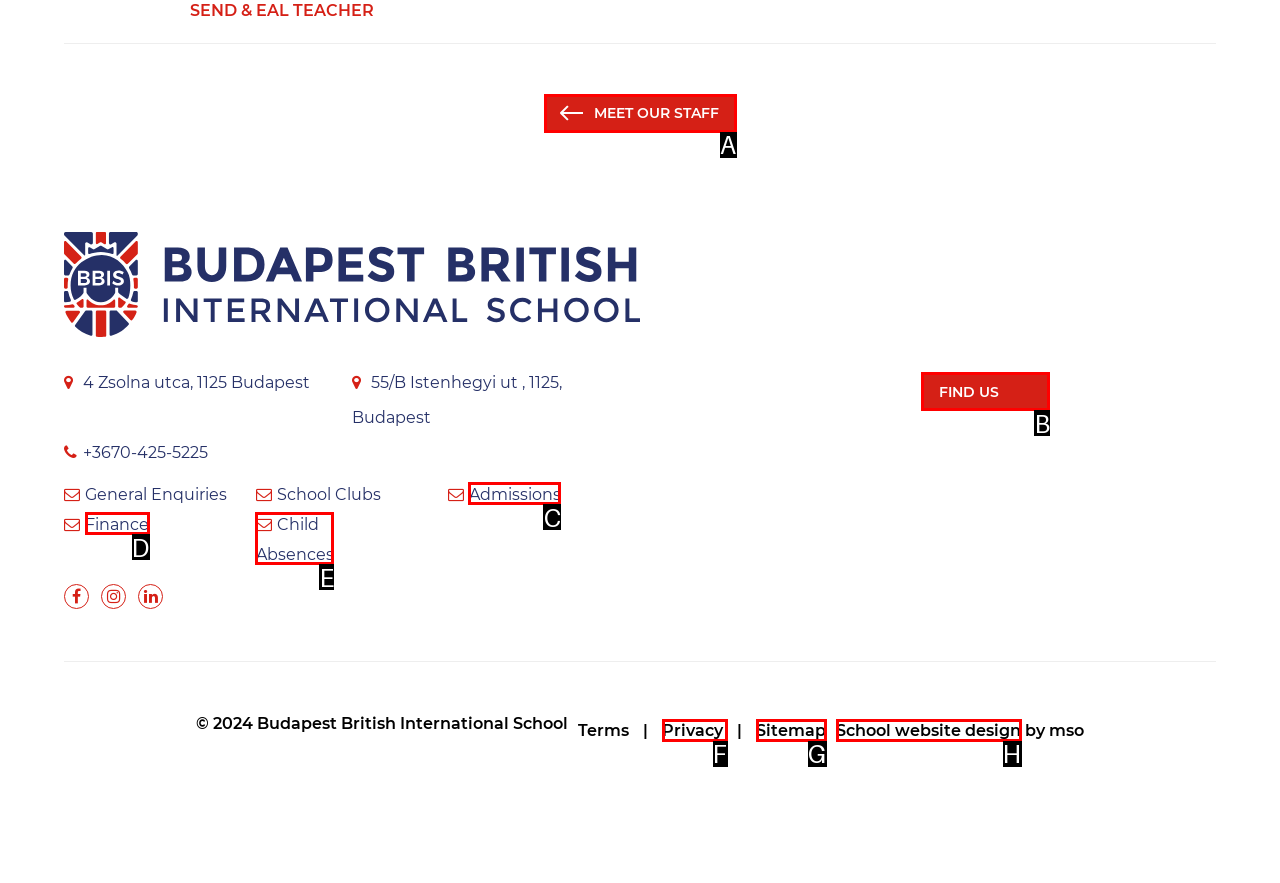Determine which option you need to click to execute the following task: Click on the link to view the match report of Morton 0 Dunfermline 0. Provide your answer as a single letter.

None